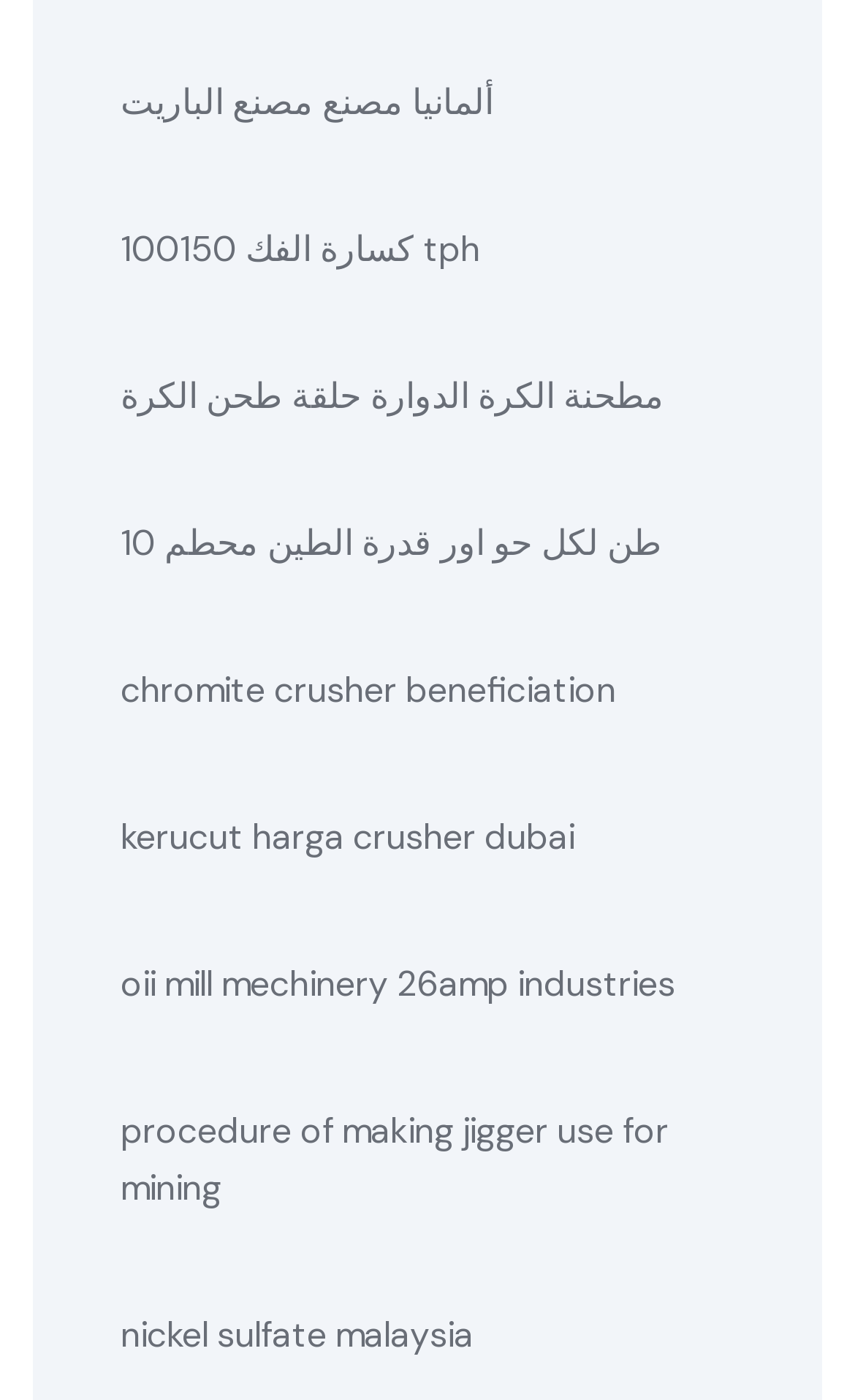Locate the bounding box for the described UI element: "chromite crusher beneficiation". Ensure the coordinates are four float numbers between 0 and 1, formatted as [left, top, right, bottom].

[0.141, 0.473, 0.721, 0.514]